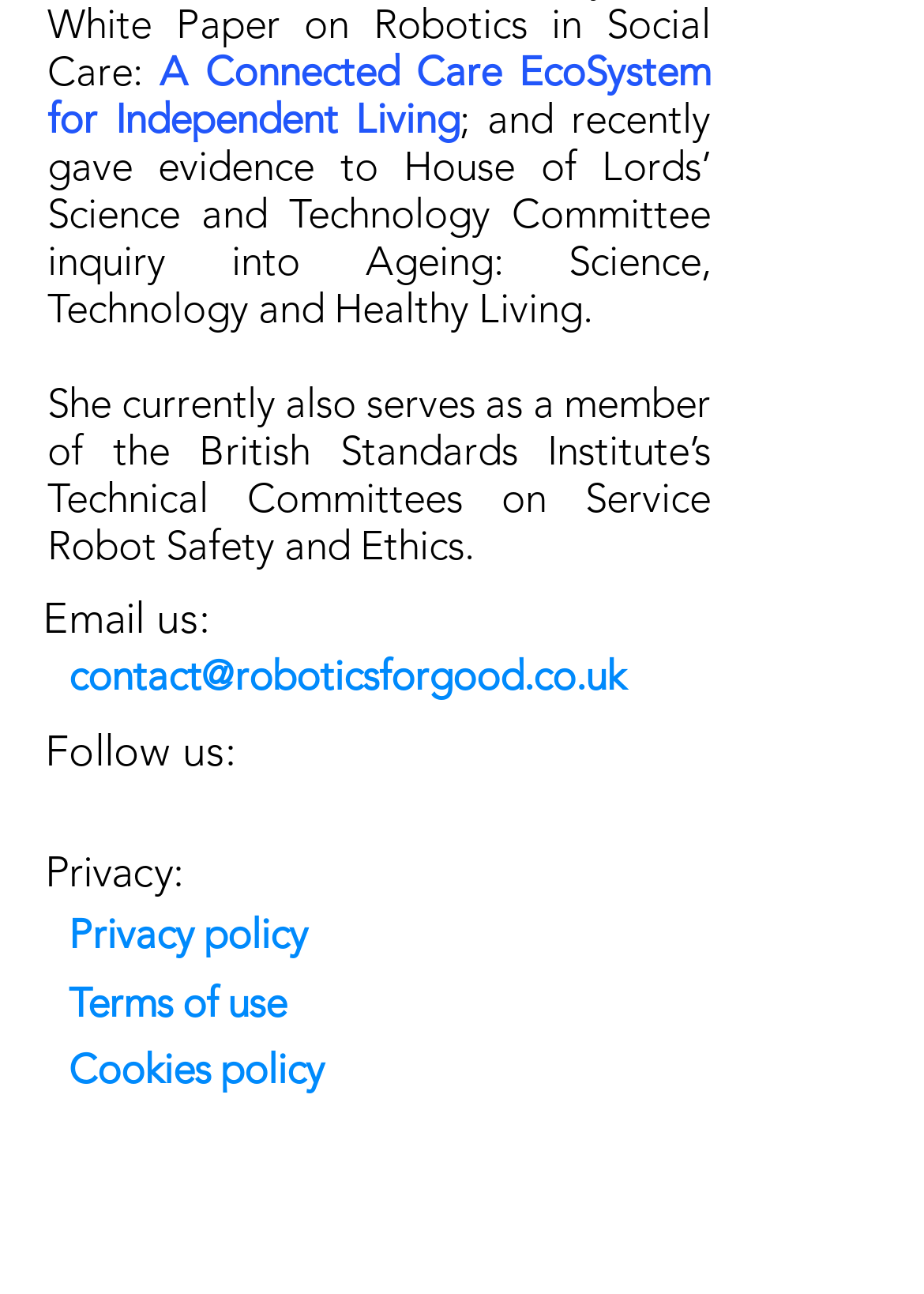Determine the bounding box coordinates of the area to click in order to meet this instruction: "Send an email to contact@roboticsforgood.co.uk".

[0.074, 0.504, 0.677, 0.54]